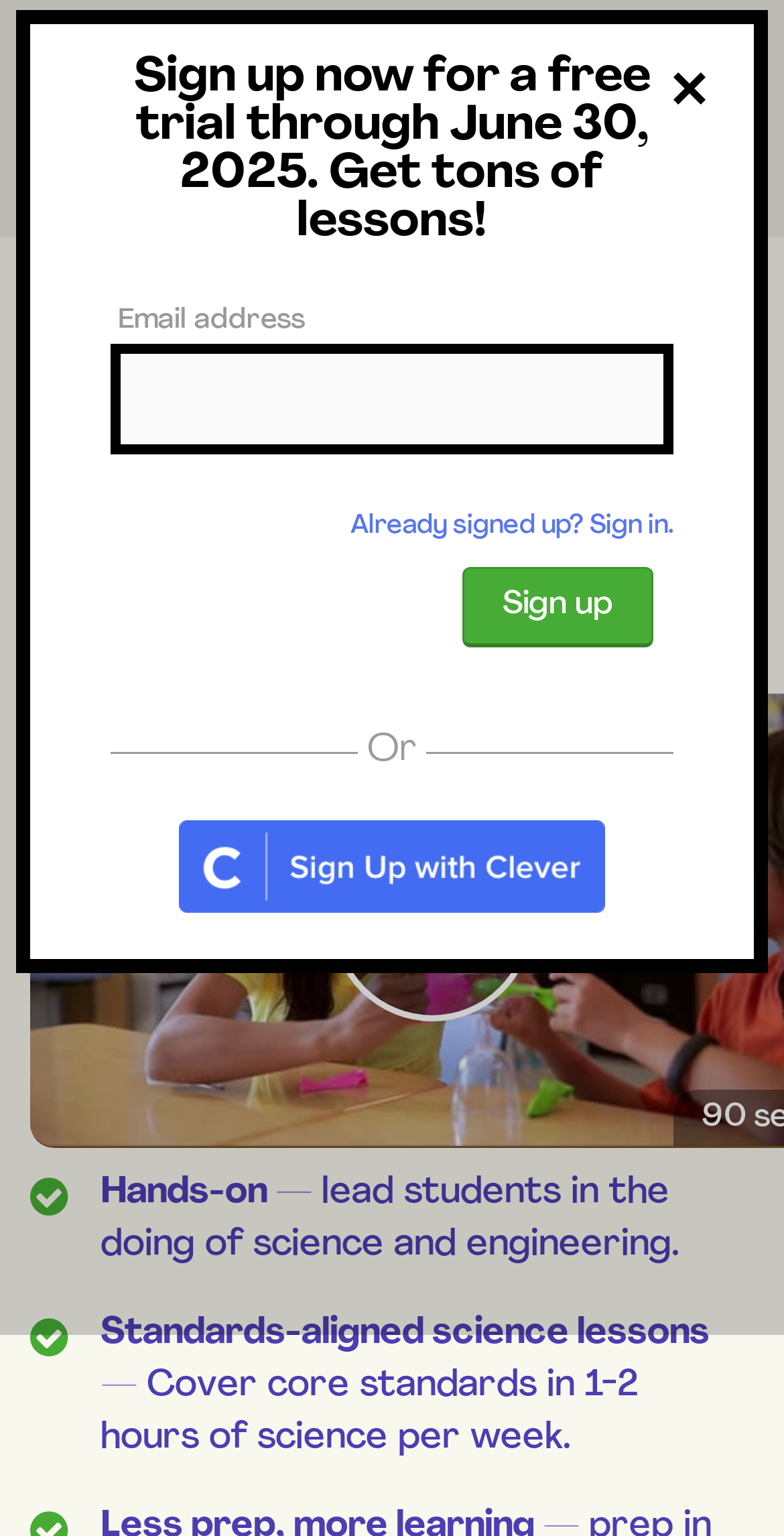Please determine the headline of the webpage and provide its content.

Open-and-go lessons that inspire kids to love science.